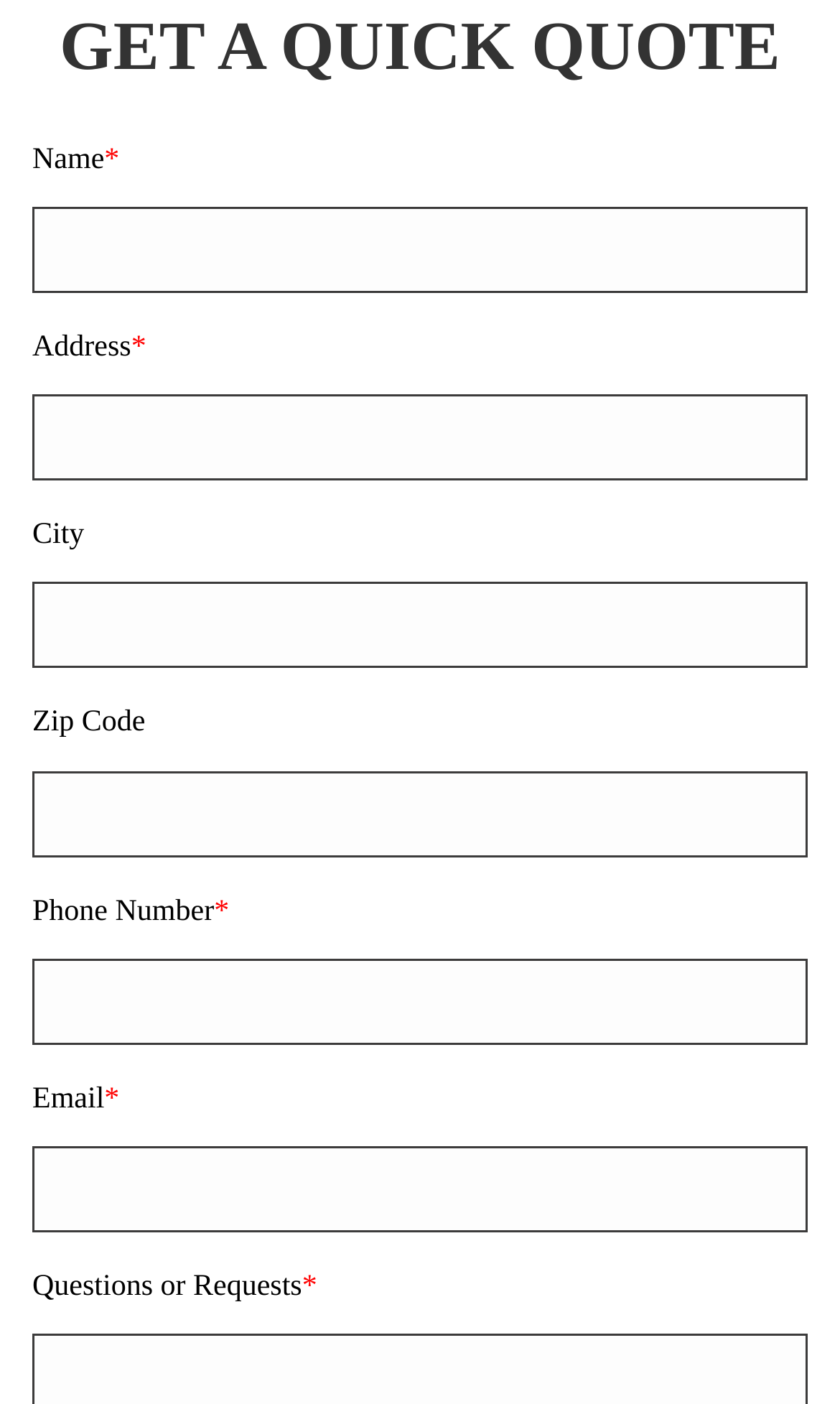What is the last input field in the form?
Can you give a detailed and elaborate answer to the question?

The last input field in the form is labeled 'Questions or Requests', which suggests that users can enter any additional questions or requests they may have.